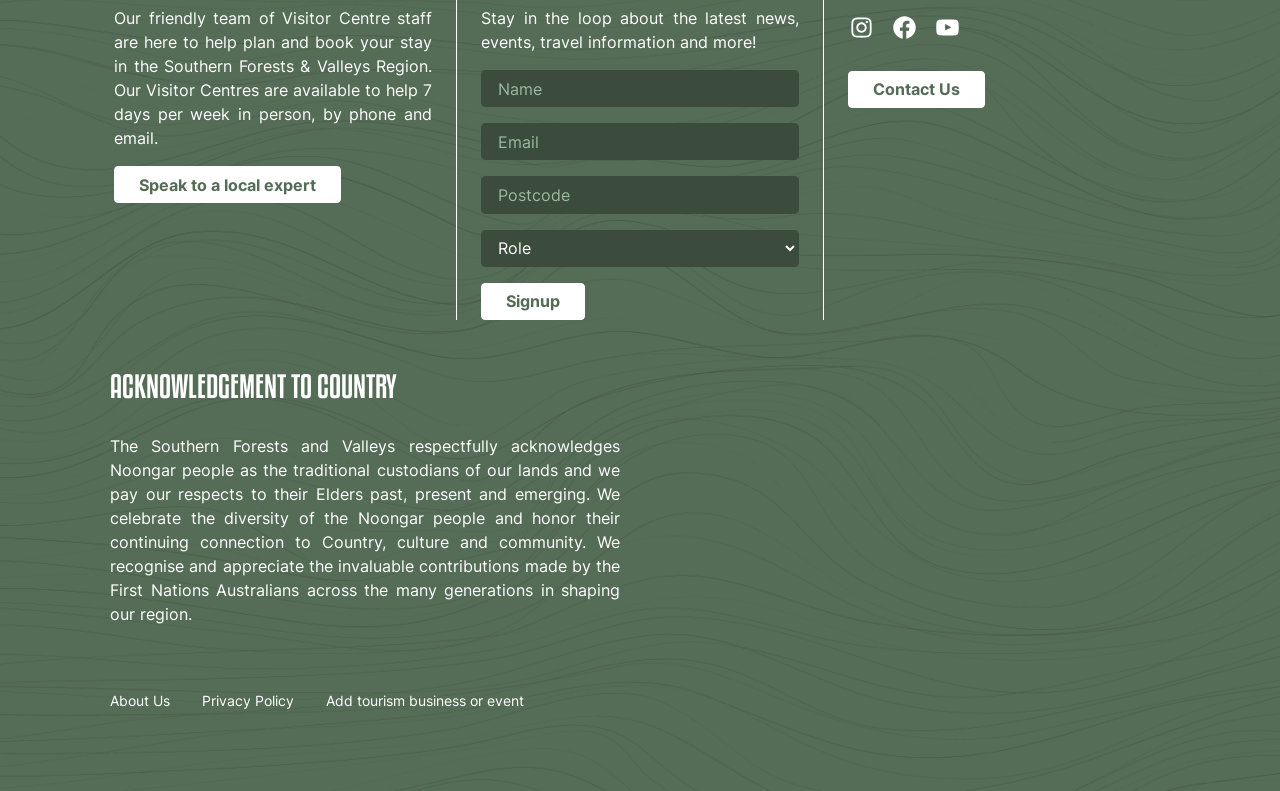Given the description: "parent_node: Email name="email" placeholder="Email"", determine the bounding box coordinates of the UI element. The coordinates should be formatted as four float numbers between 0 and 1, [left, top, right, bottom].

[0.376, 0.156, 0.624, 0.203]